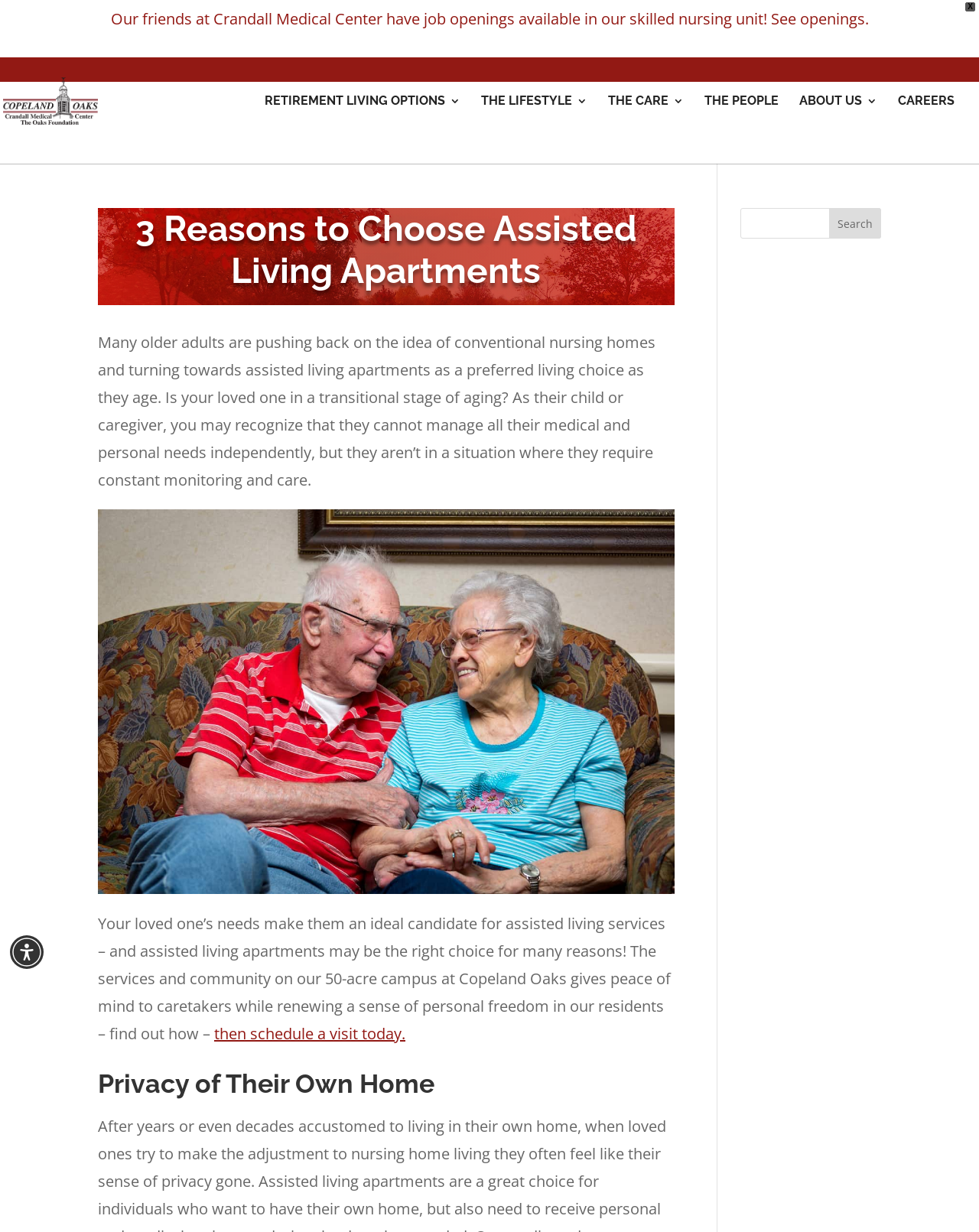What can be scheduled on the webpage?
Please answer the question with a detailed and comprehensive explanation.

The webpage has a link that says 'then schedule a visit today', indicating that a visit can be scheduled on the webpage.